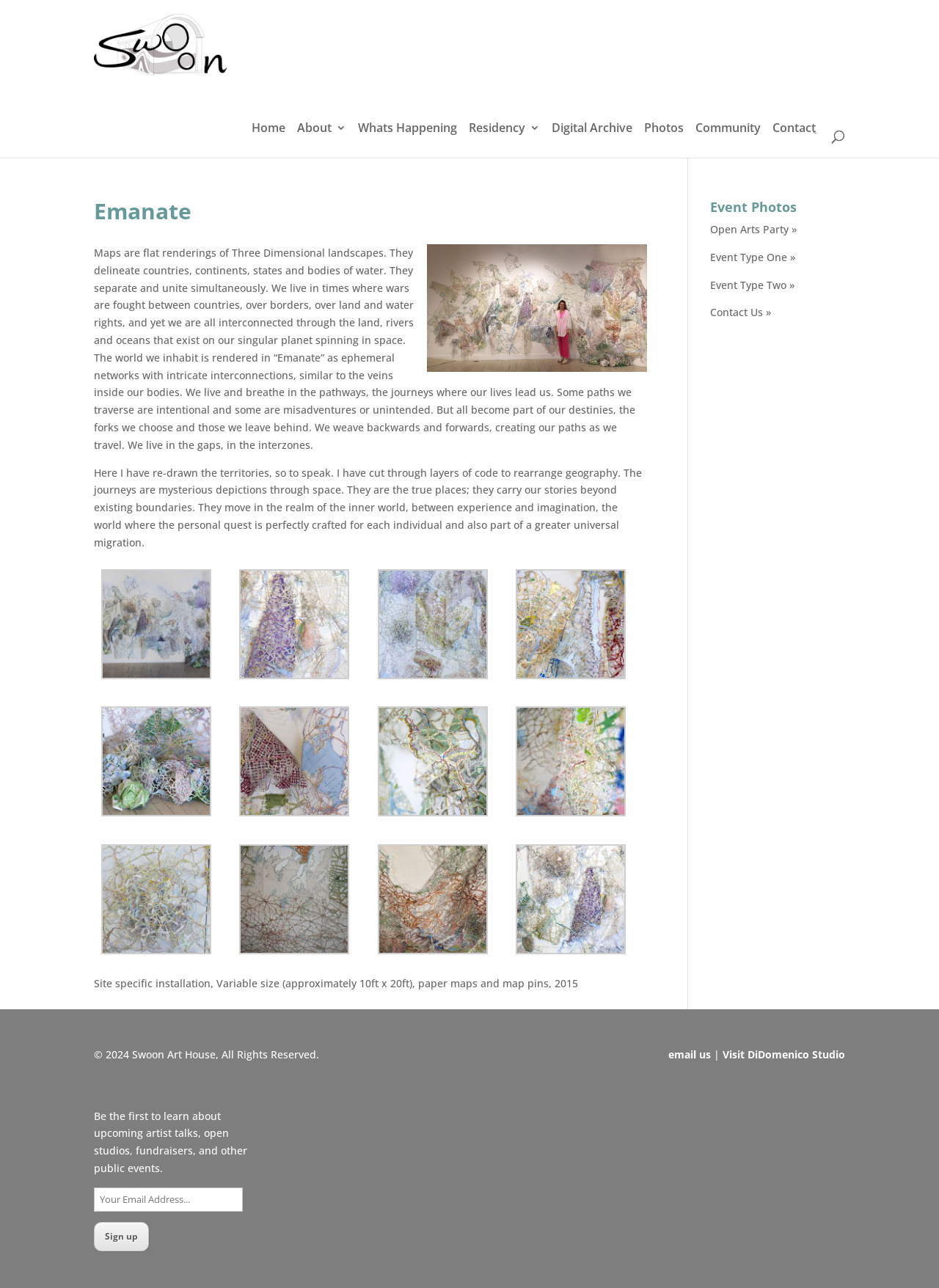Show the bounding box coordinates of the region that should be clicked to follow the instruction: "Email us."

[0.712, 0.813, 0.757, 0.824]